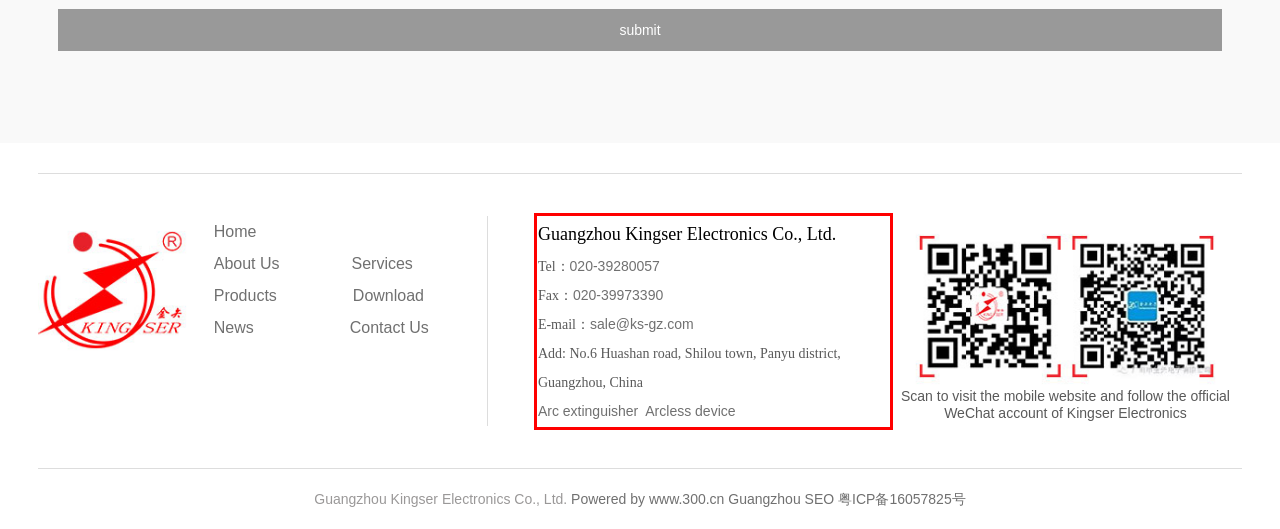Please examine the webpage screenshot containing a red bounding box and use OCR to recognize and output the text inside the red bounding box.

Guangzhou Kingser Electronics Co., Ltd. Tel：020-39280057 Fax：020-39973390 E-mail：sale@ks-gz.com Add: No.6 Huashan road, Shilou town, Panyu district, Guangzhou, China Arc extinguisher Arcless device